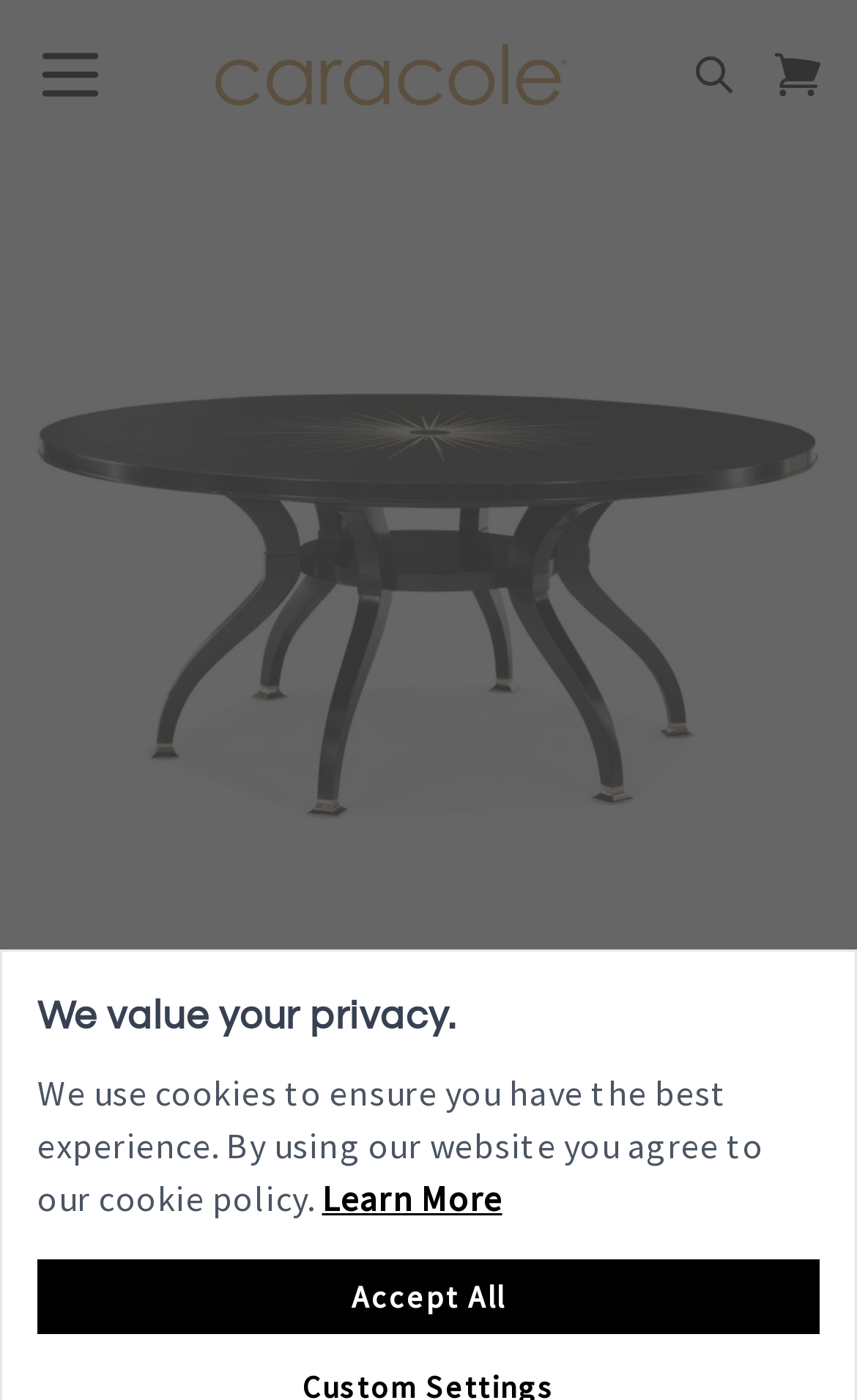Identify and provide the text of the main header on the webpage.

Caracole Total Eclipse Large Round Dining Table 183cm